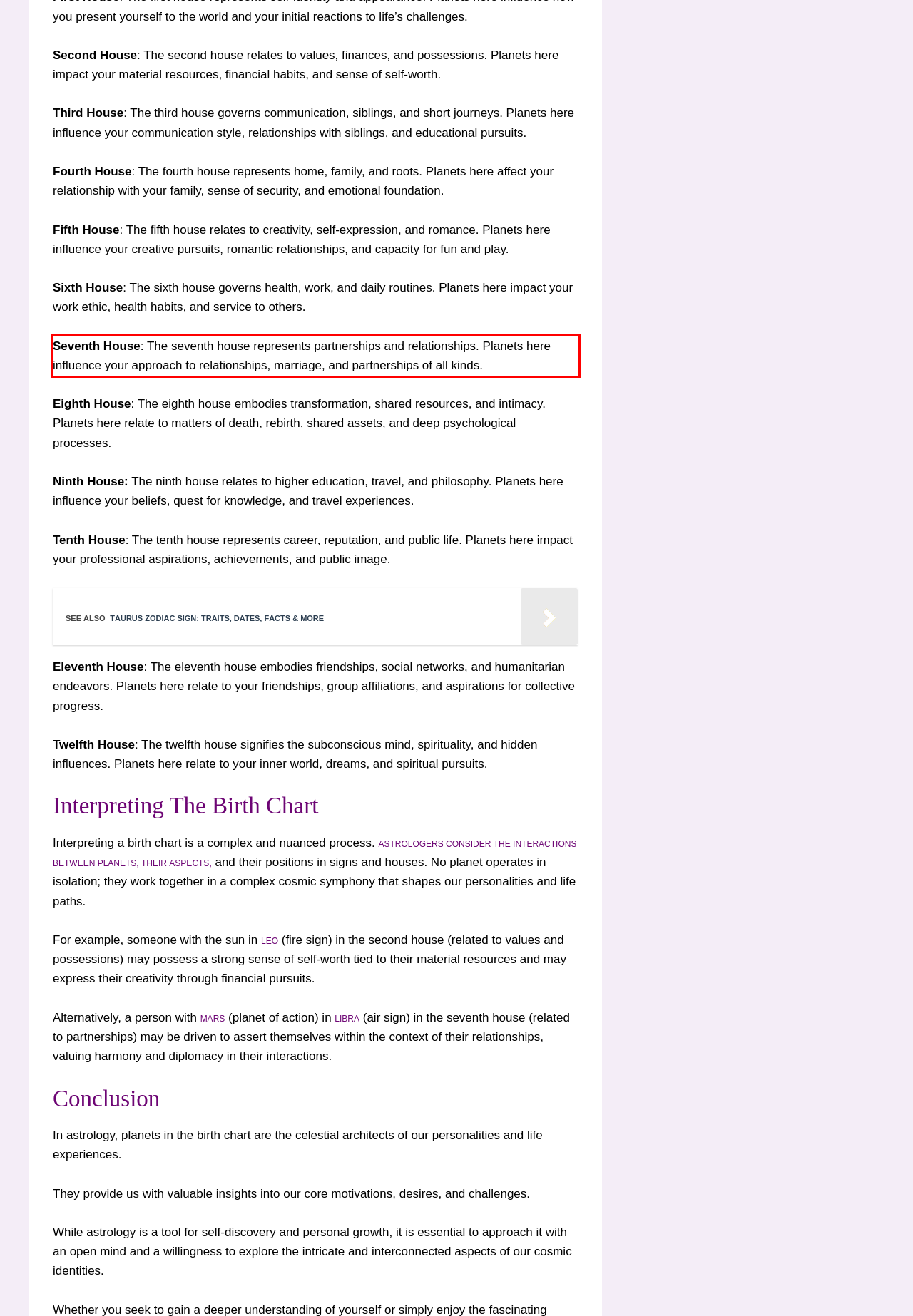You are given a screenshot showing a webpage with a red bounding box. Perform OCR to capture the text within the red bounding box.

Seventh House: The seventh house represents partnerships and relationships. Planets here influence your approach to relationships, marriage, and partnerships of all kinds.